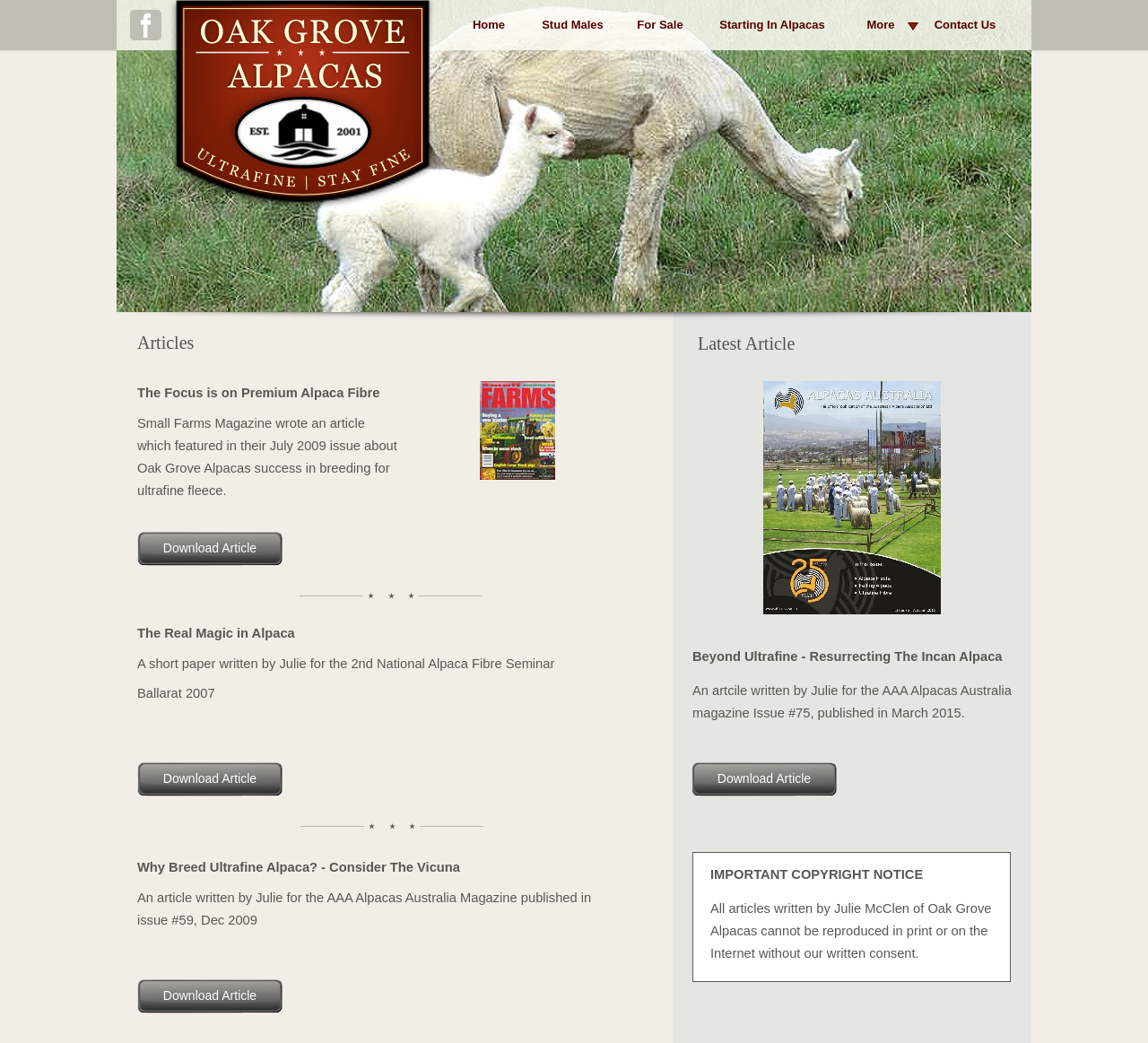What is the copyright notice for the articles on this website?
Answer the question with detailed information derived from the image.

The copyright notice for the articles on this website is that all articles written by Julie McClen of Oak Grove Alpacas cannot be reproduced in print or on the Internet without their written consent, as stated in the StaticText element with the text 'All articles written by Julie McClen of Oak Grove Alpacas cannot be reproduced in print or on the Internet without our written consent'.